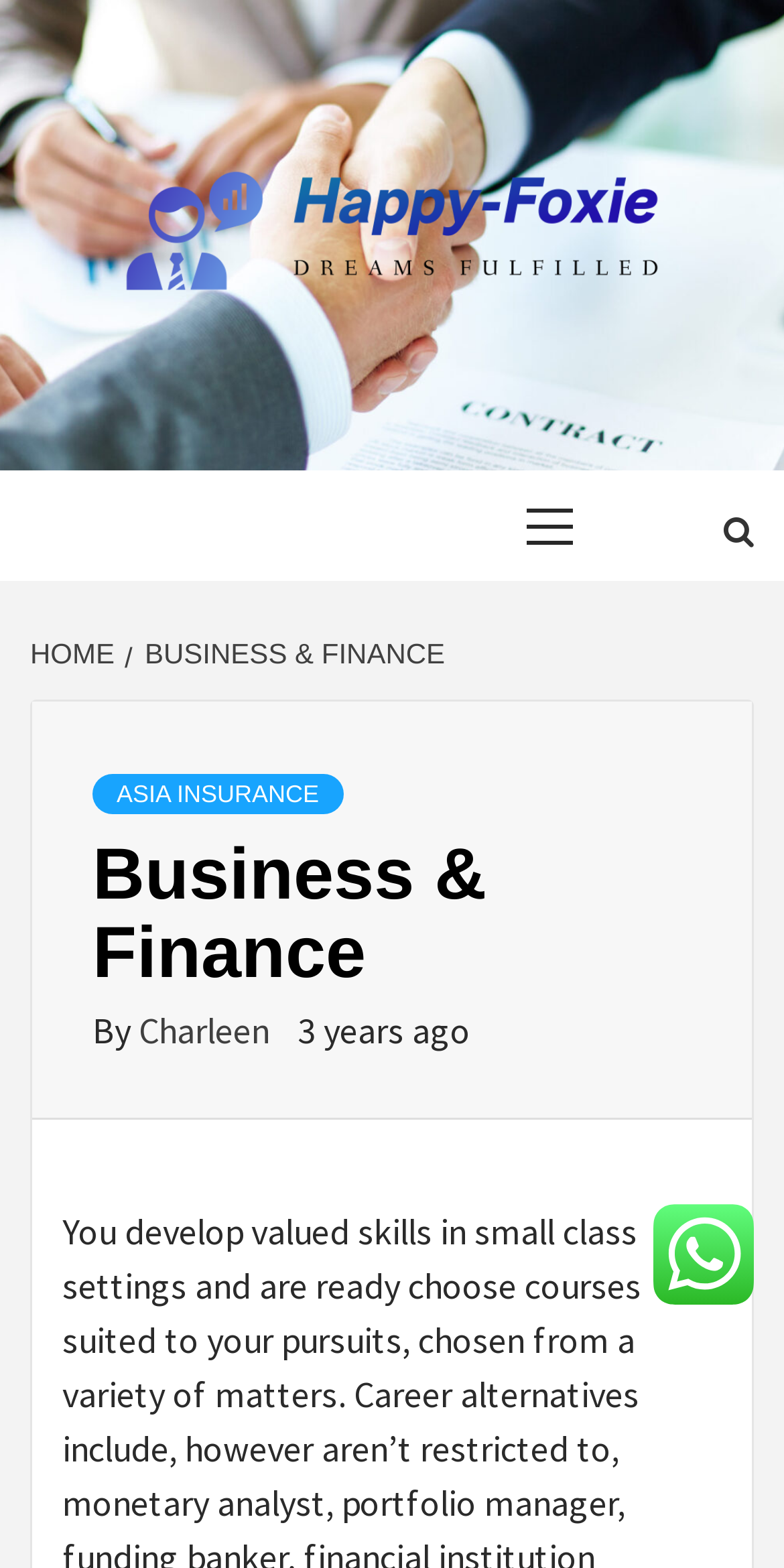Describe every aspect of the webpage comprehensively.

The webpage is about Business and Finance, with the title "Business & Finance – Happy-Foxie" at the top. Below the title, there is a logo image of Happy-Foxie, which is also a link. To the right of the logo, there is a larger link with the text "HAPPY-FOXIE". 

Underneath the logo and the link, there is a section with the text "DREAMS FULFILLED". Below this section, there is a primary menu with the label "Primary Menu" on the right side. The primary menu is located at the top of the page, spanning across the width of the page.

To the right of the primary menu, there is a search icon represented by the Unicode character "\uf002". Below the primary menu, there is a breadcrumbs navigation section with links to "HOME" and "BUSINESS & FINANCE". 

The main content of the page is located below the breadcrumbs navigation section. It has a heading "Business & Finance" and a subheading "ASIA INSURANCE". The article is written by "Charleen" and was published "3 years ago". 

At the bottom right corner of the page, there is a small image.